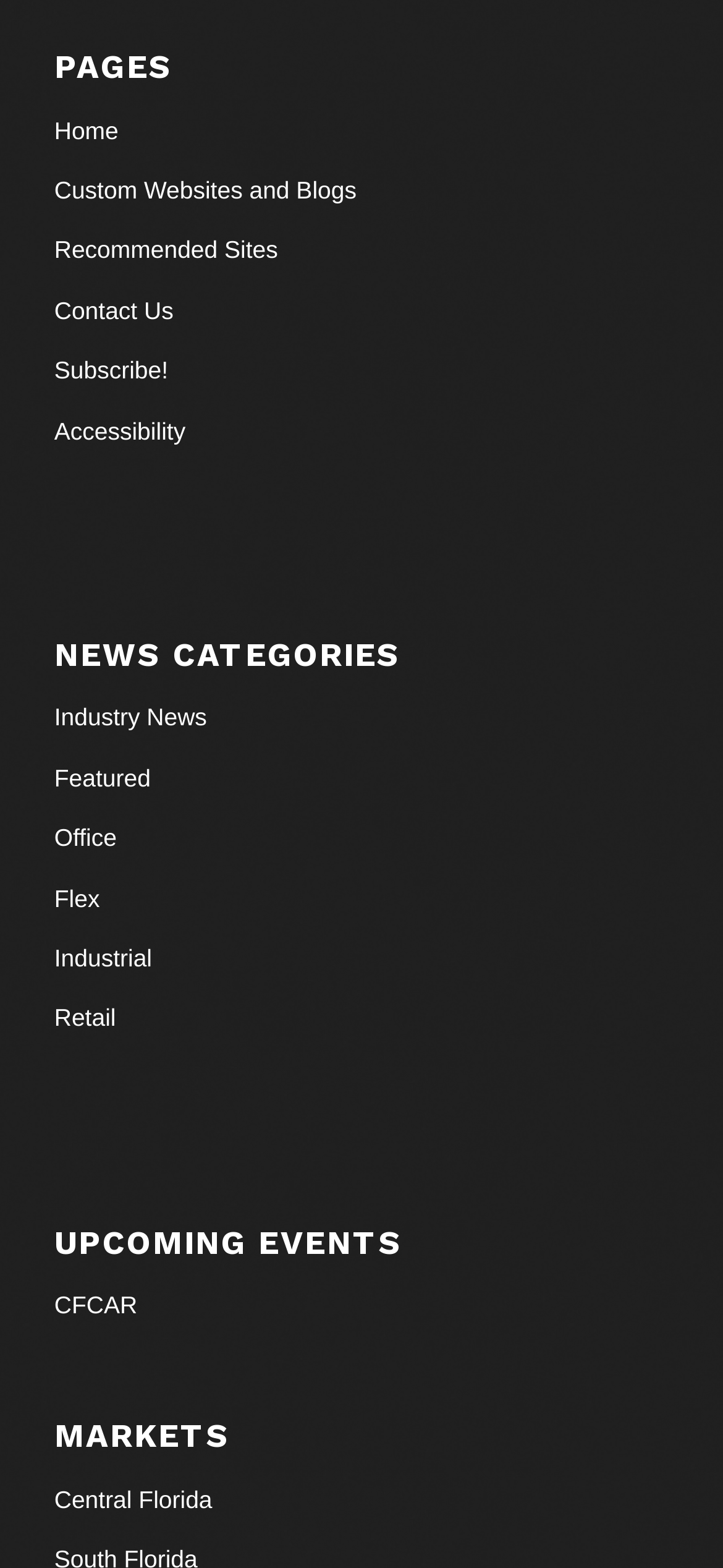What is the first market mentioned?
Kindly give a detailed and elaborate answer to the question.

Under the heading 'MARKETS', I found a link 'Central Florida' which is the first market mentioned. Therefore, the answer is 'Central Florida'.